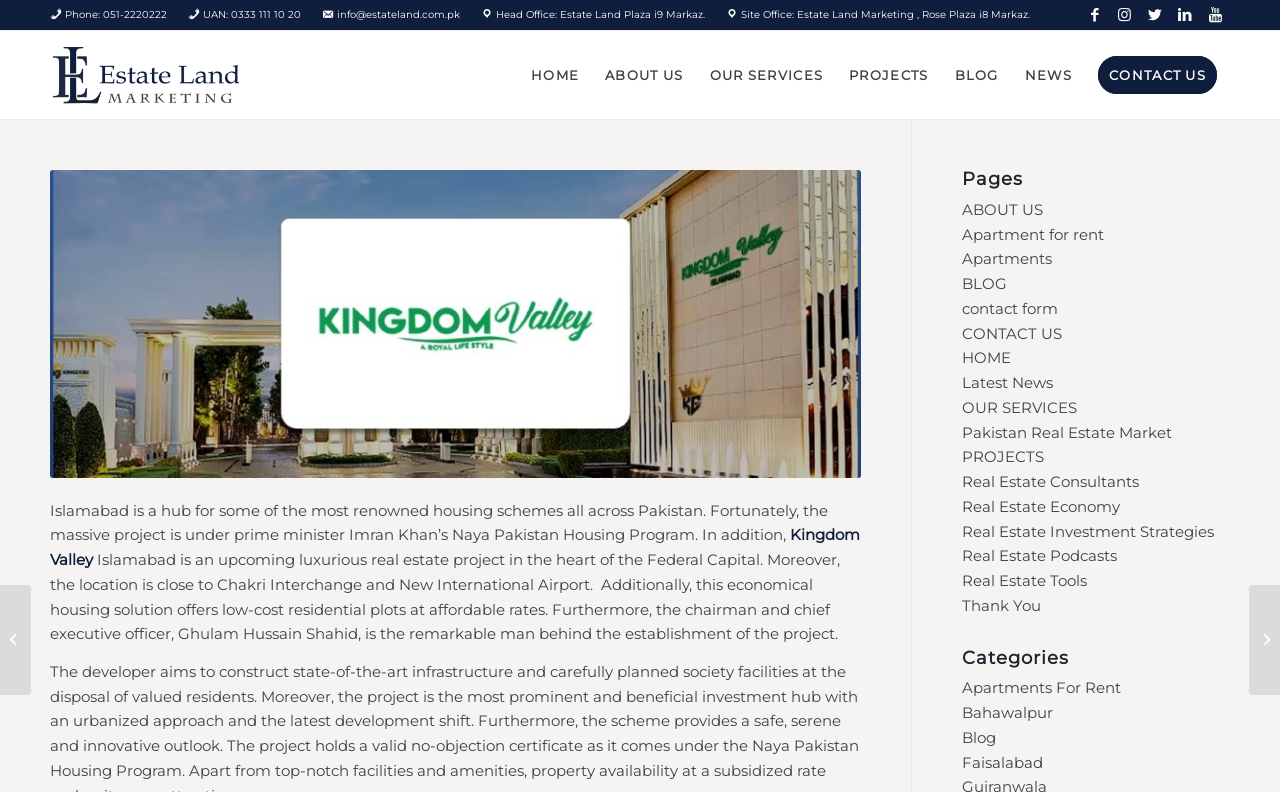Answer the question using only one word or a concise phrase: What is the name of the project?

Kingdom Valley Islamabad